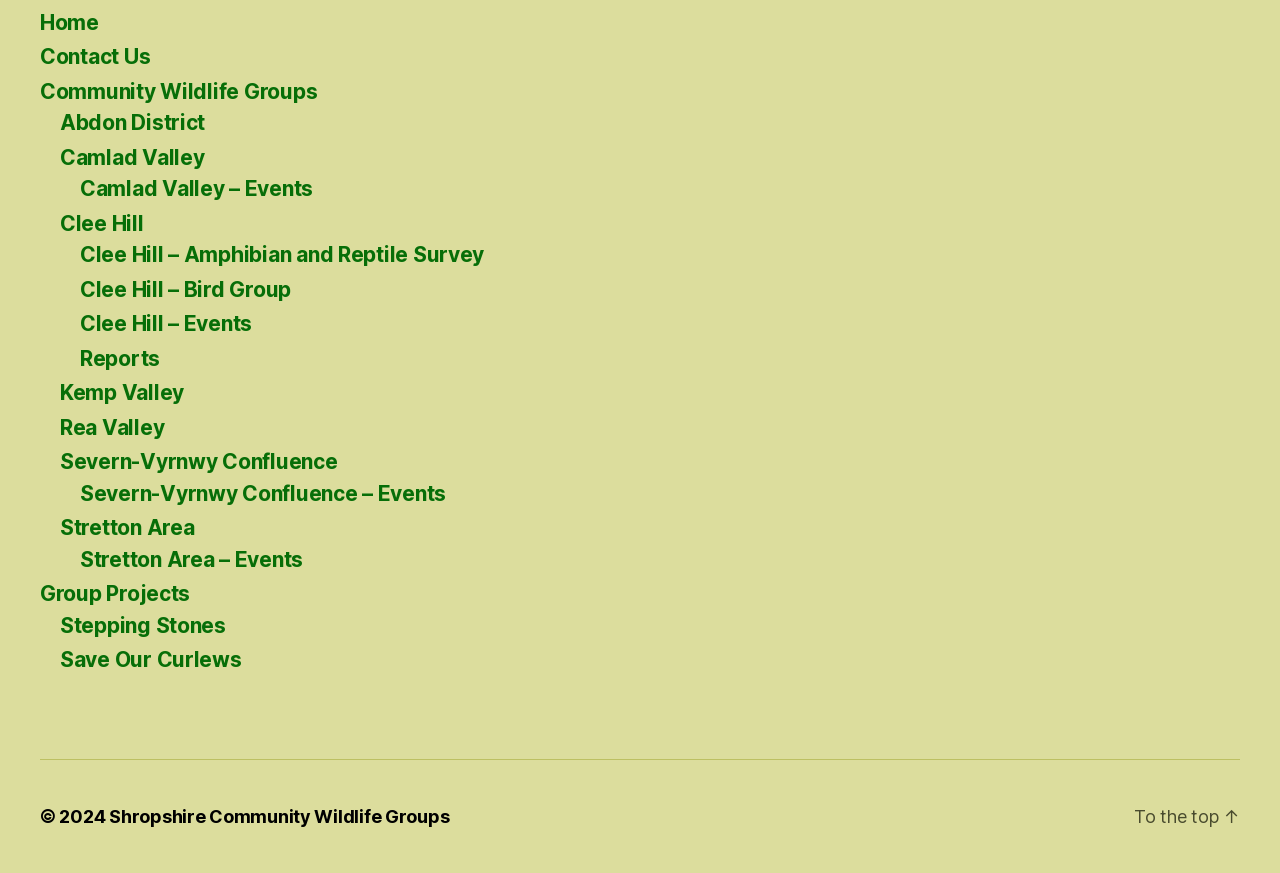Find the bounding box coordinates for the element described here: "Clee Hill – Bird Group".

[0.062, 0.317, 0.227, 0.346]